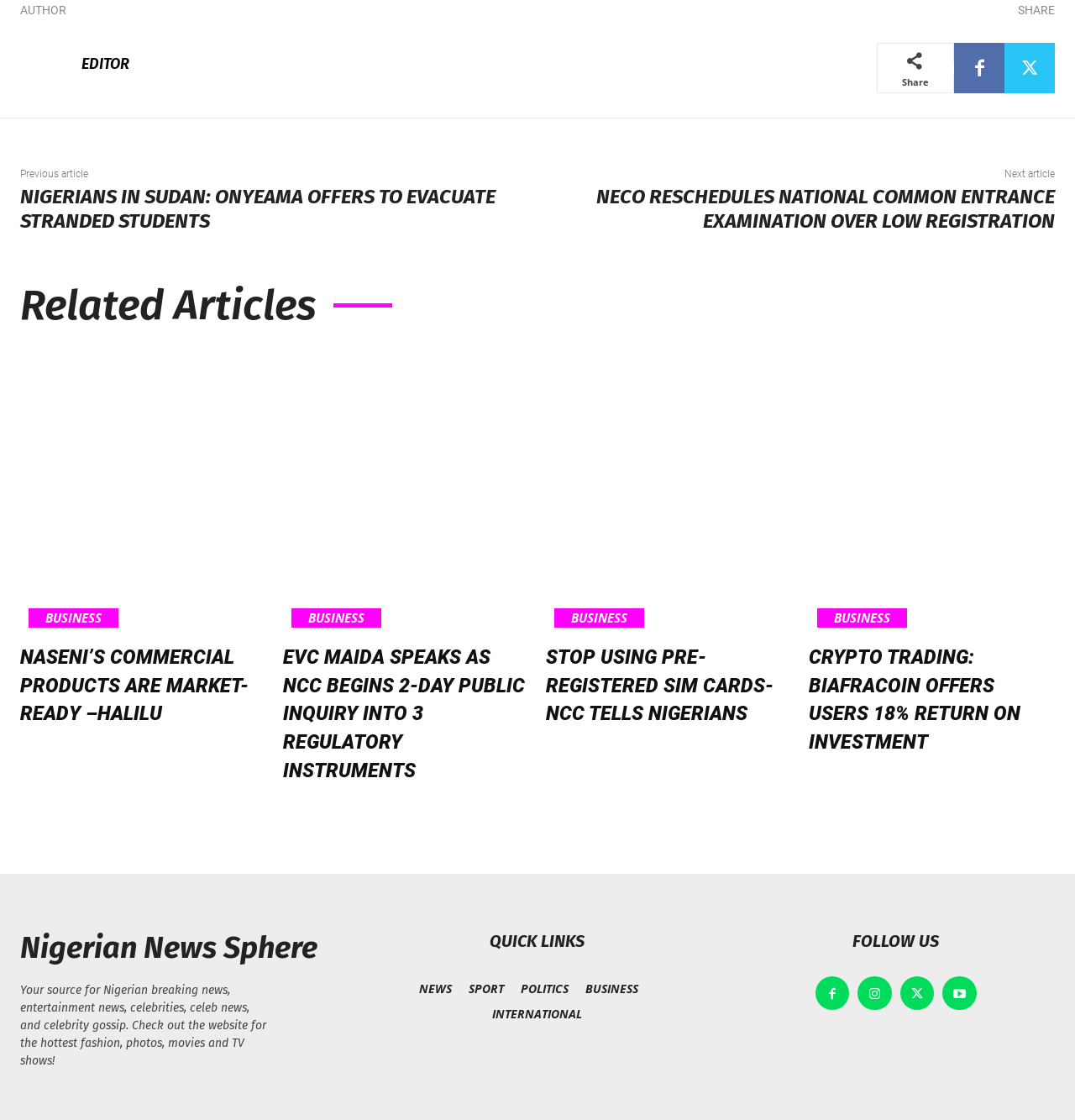What is the title of the website?
Offer a detailed and full explanation in response to the question.

The title of the website is 'Nigerian News Sphere', which is indicated by the heading element with the text 'Nigerian News Sphere'.